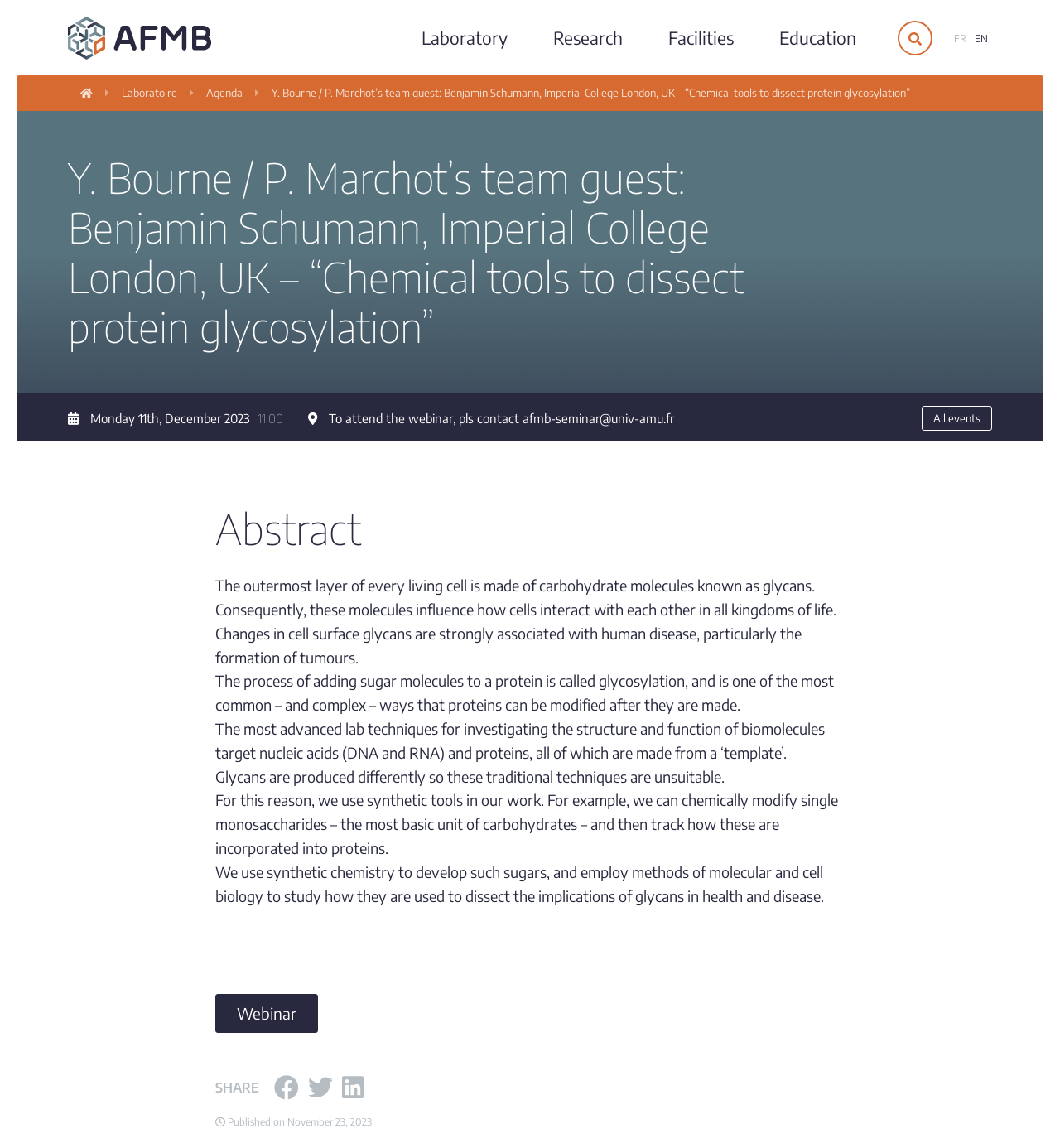Identify the bounding box coordinates of the clickable region to carry out the given instruction: "Share on social media".

[0.259, 0.933, 0.343, 0.96]